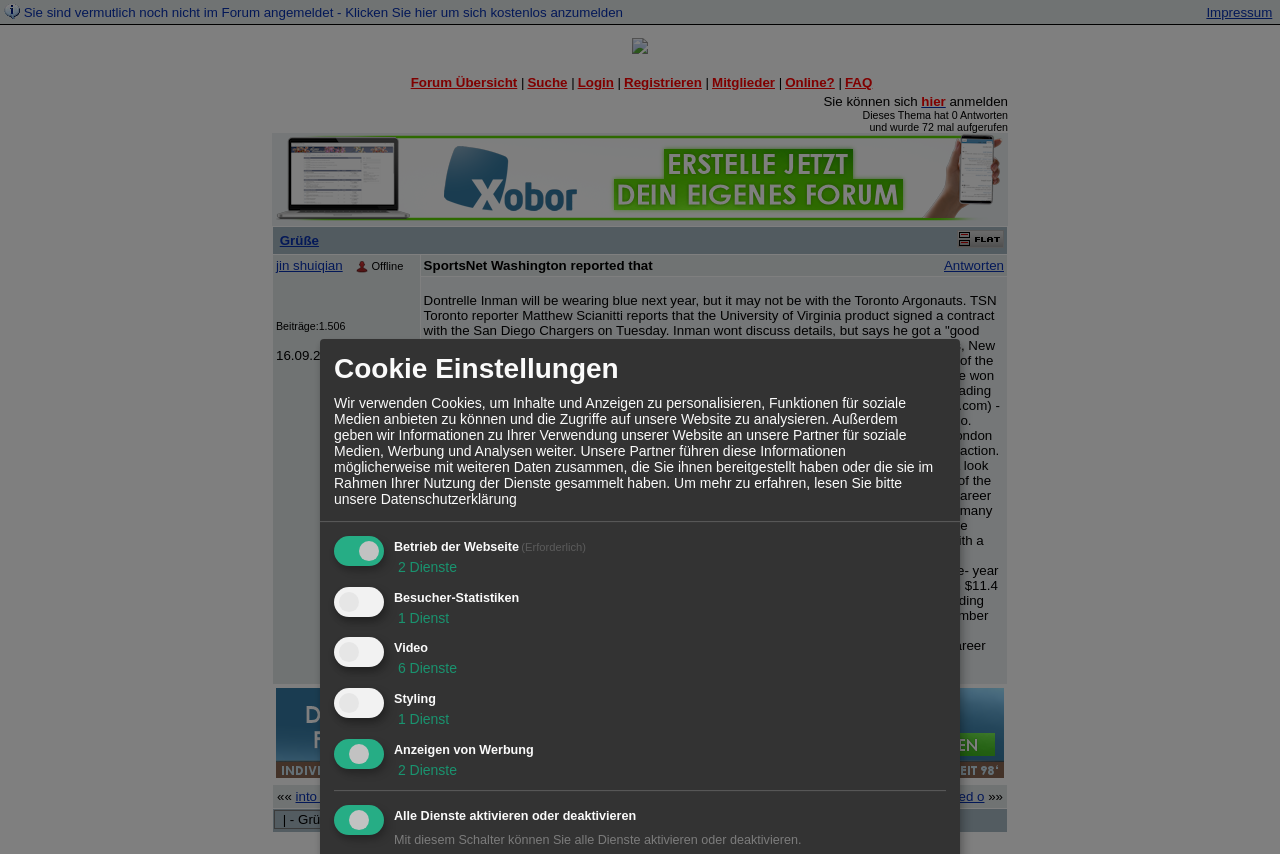Identify the bounding box for the UI element that is described as follows: "game, while Mirotic connected o".

[0.62, 0.924, 0.769, 0.942]